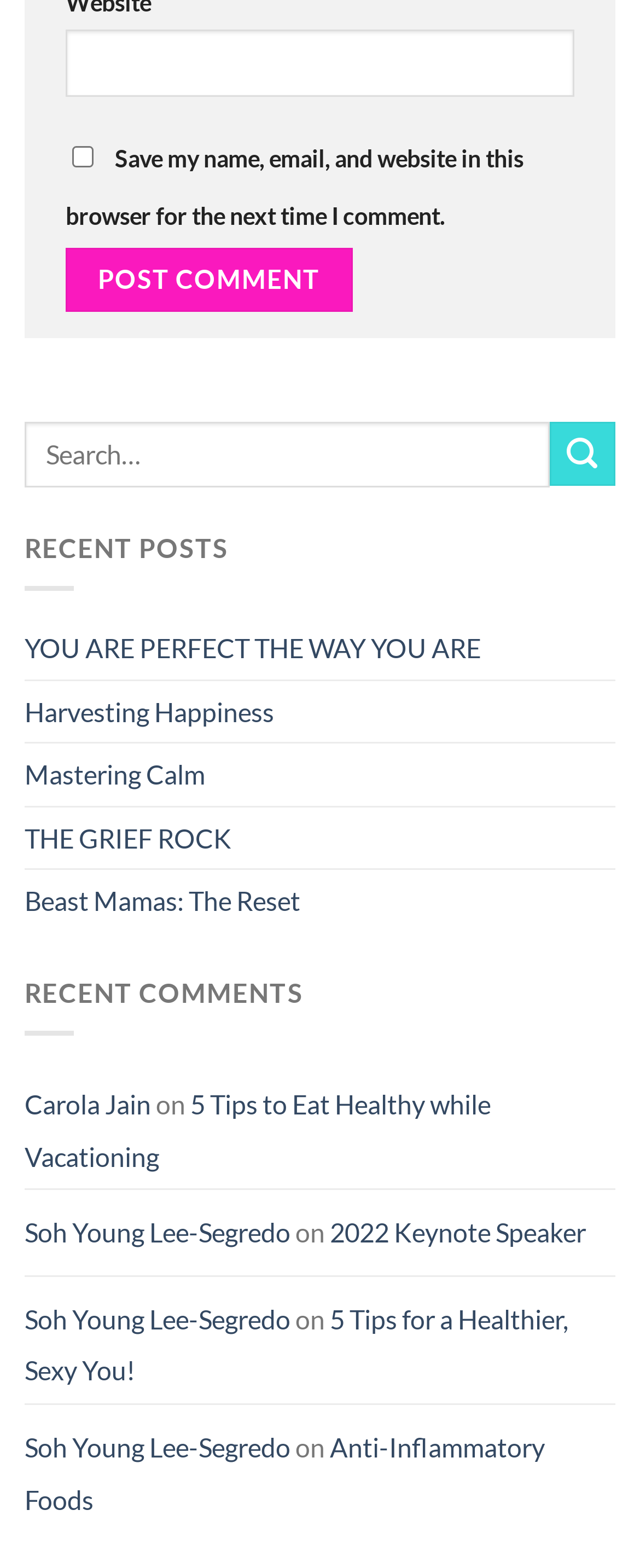Identify the bounding box for the UI element specified in this description: "2022 Keynote Speaker". The coordinates must be four float numbers between 0 and 1, formatted as [left, top, right, bottom].

[0.515, 0.77, 0.915, 0.802]